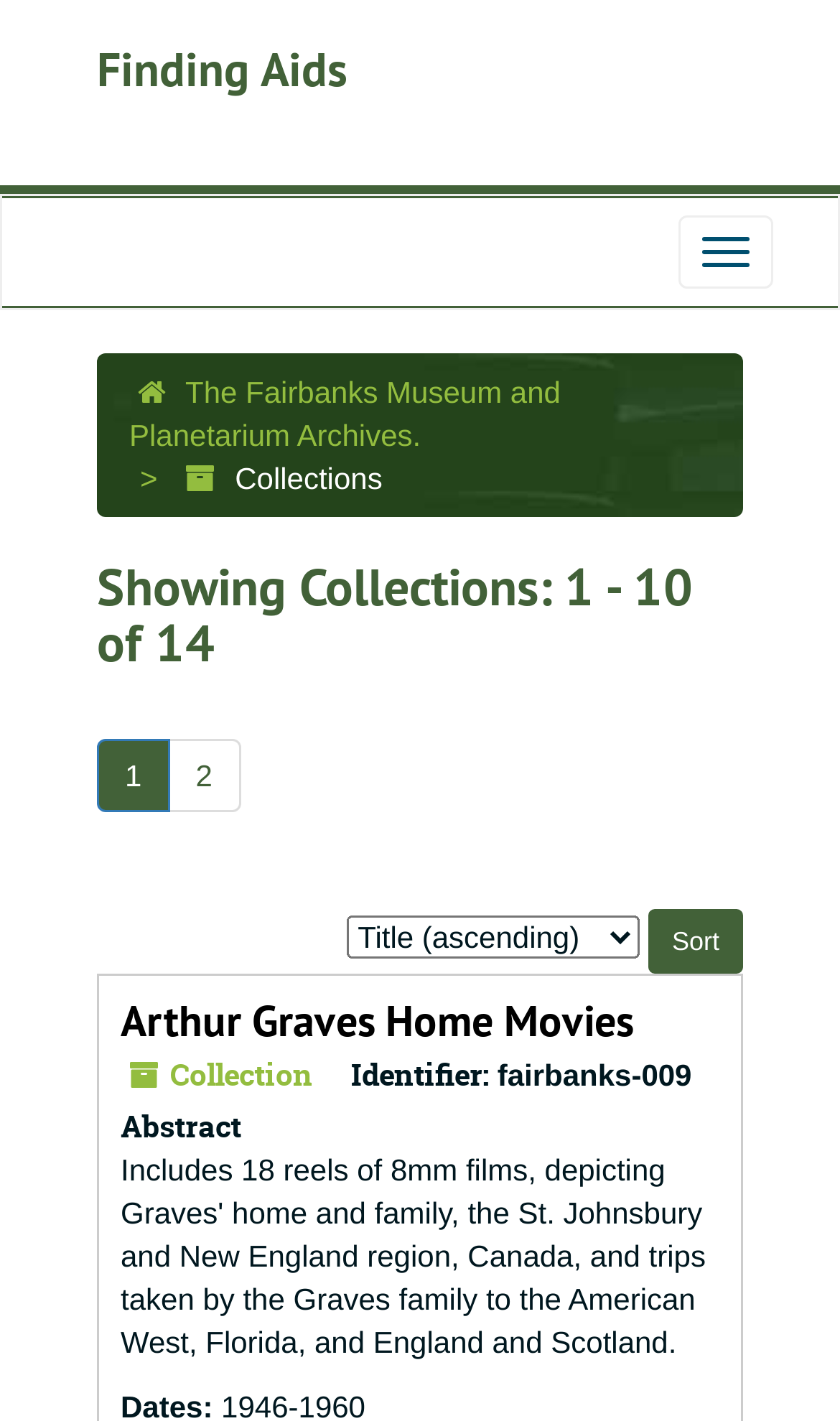Please find the bounding box coordinates of the element's region to be clicked to carry out this instruction: "Log in to the website".

None